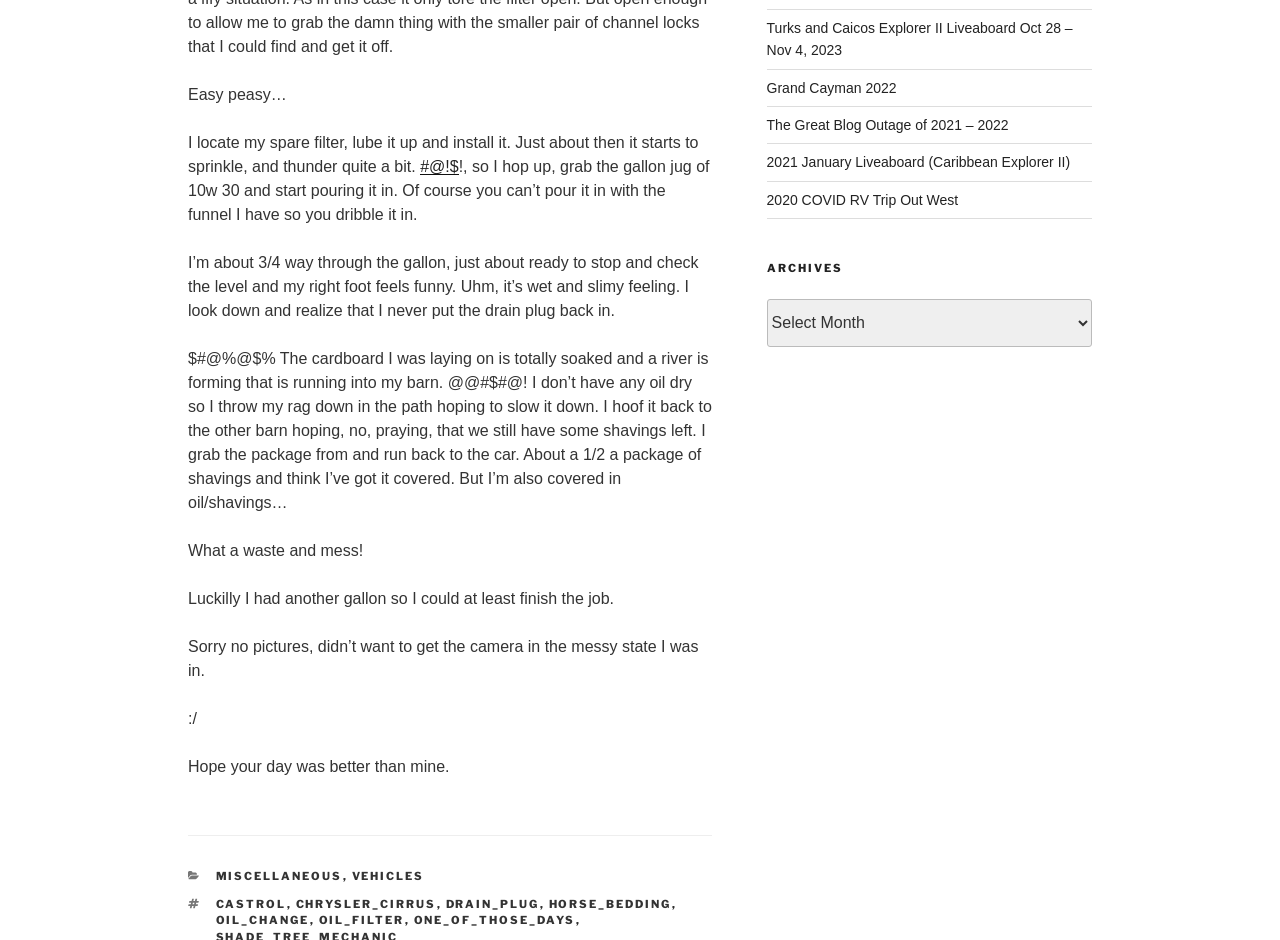Bounding box coordinates are to be given in the format (top-left x, top-left y, bottom-right x, bottom-right y). All values must be floating point numbers between 0 and 1. Provide the bounding box coordinate for the UI element described as: Grand Cayman 2022

[0.599, 0.085, 0.7, 0.102]